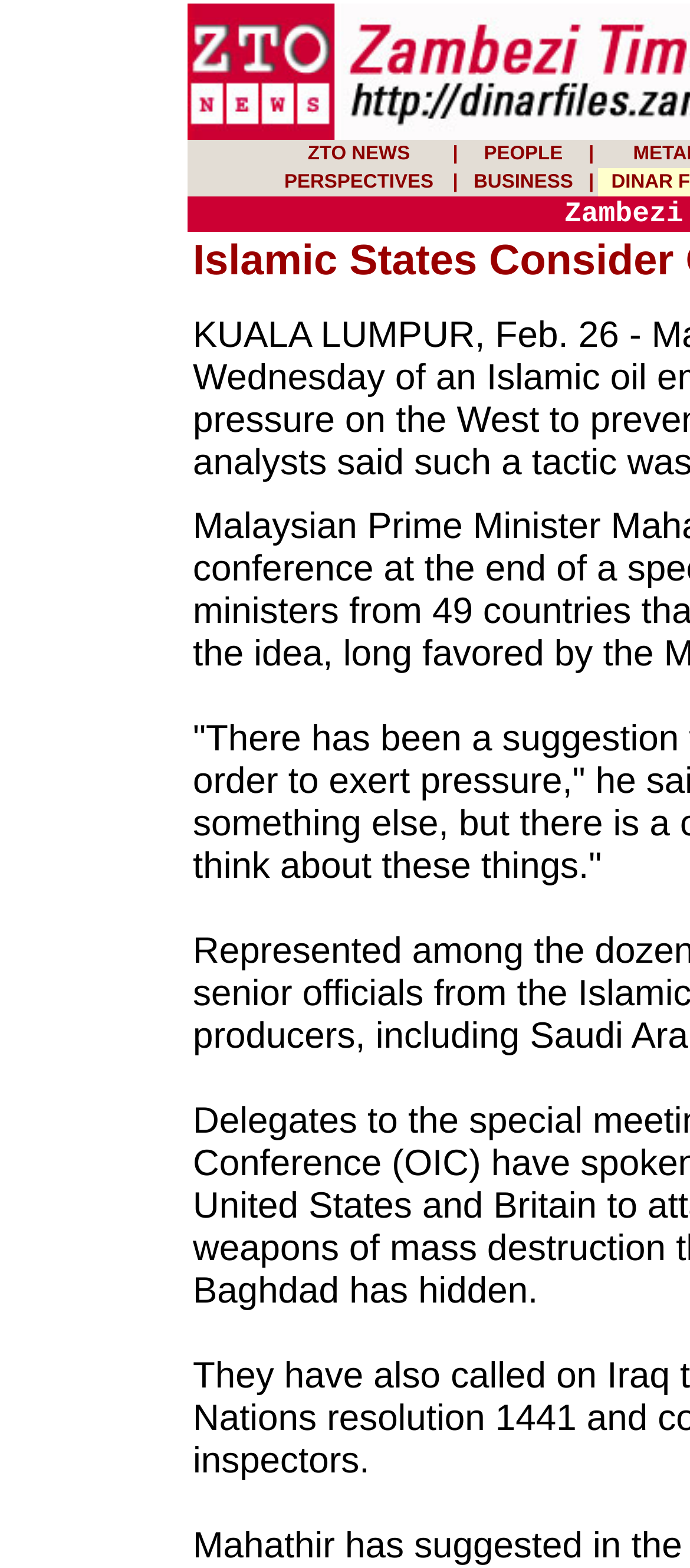Using floating point numbers between 0 and 1, provide the bounding box coordinates in the format (top-left x, top-left y, bottom-right x, bottom-right y). Locate the UI element described here: BUSINESS

[0.686, 0.109, 0.831, 0.123]